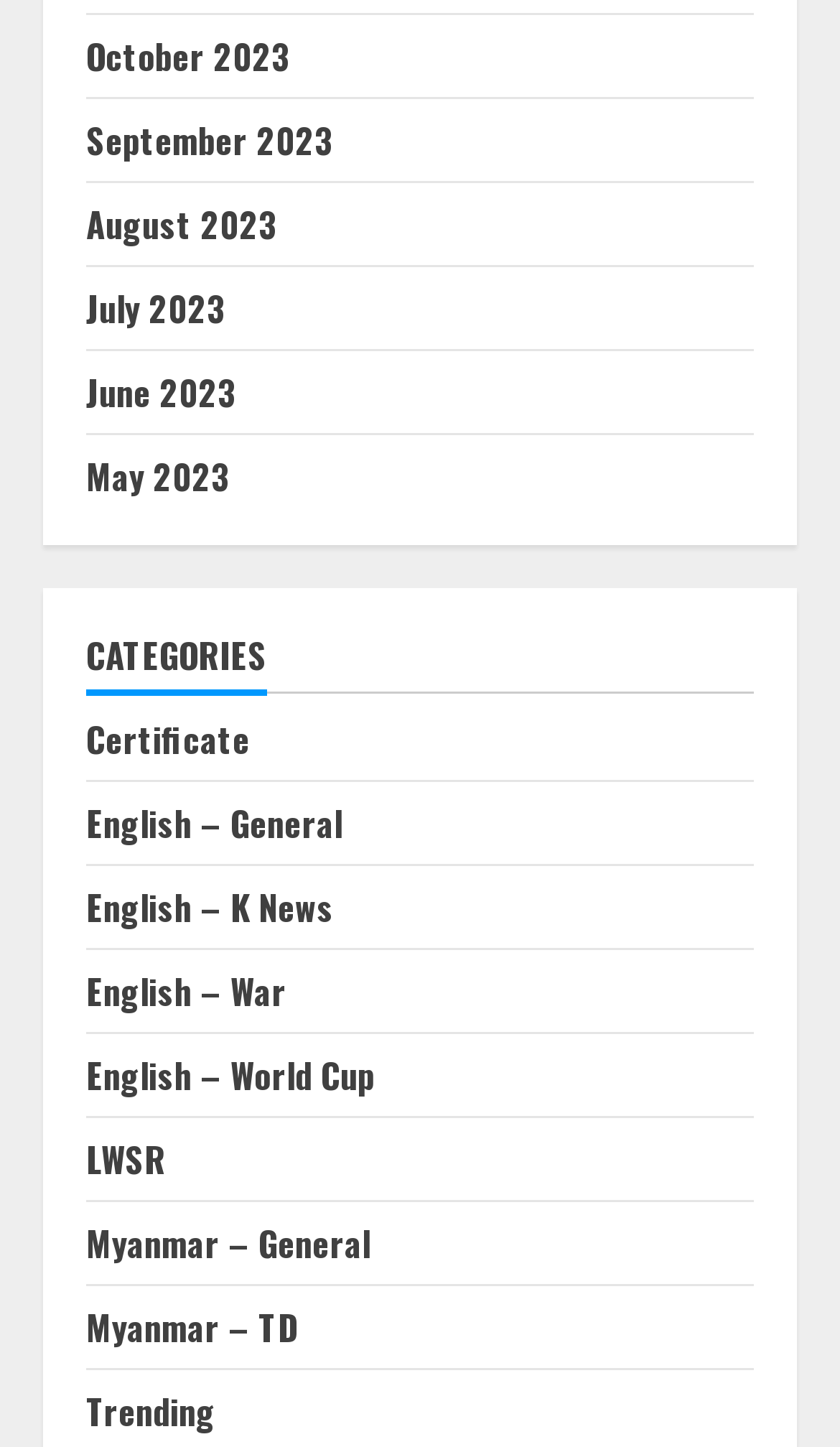How many links are under 'CATEGORIES'?
Based on the image, respond with a single word or phrase.

9